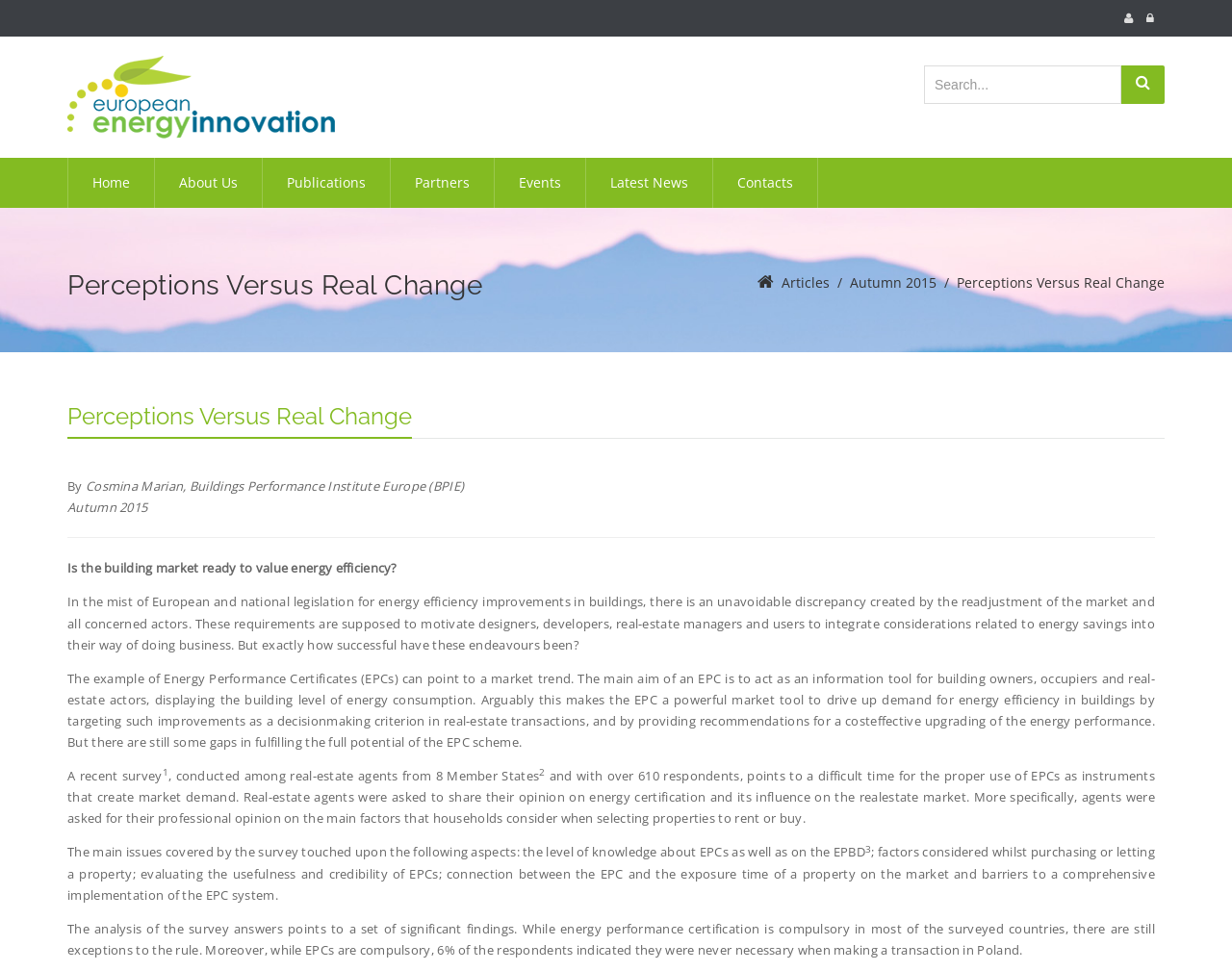Use the details in the image to answer the question thoroughly: 
In which country were EPCs not necessary for transactions?

The country where EPCs were not necessary for transactions can be found in the article, where it is mentioned that 6% of the respondents indicated that EPCs were never necessary when making a transaction in Poland.